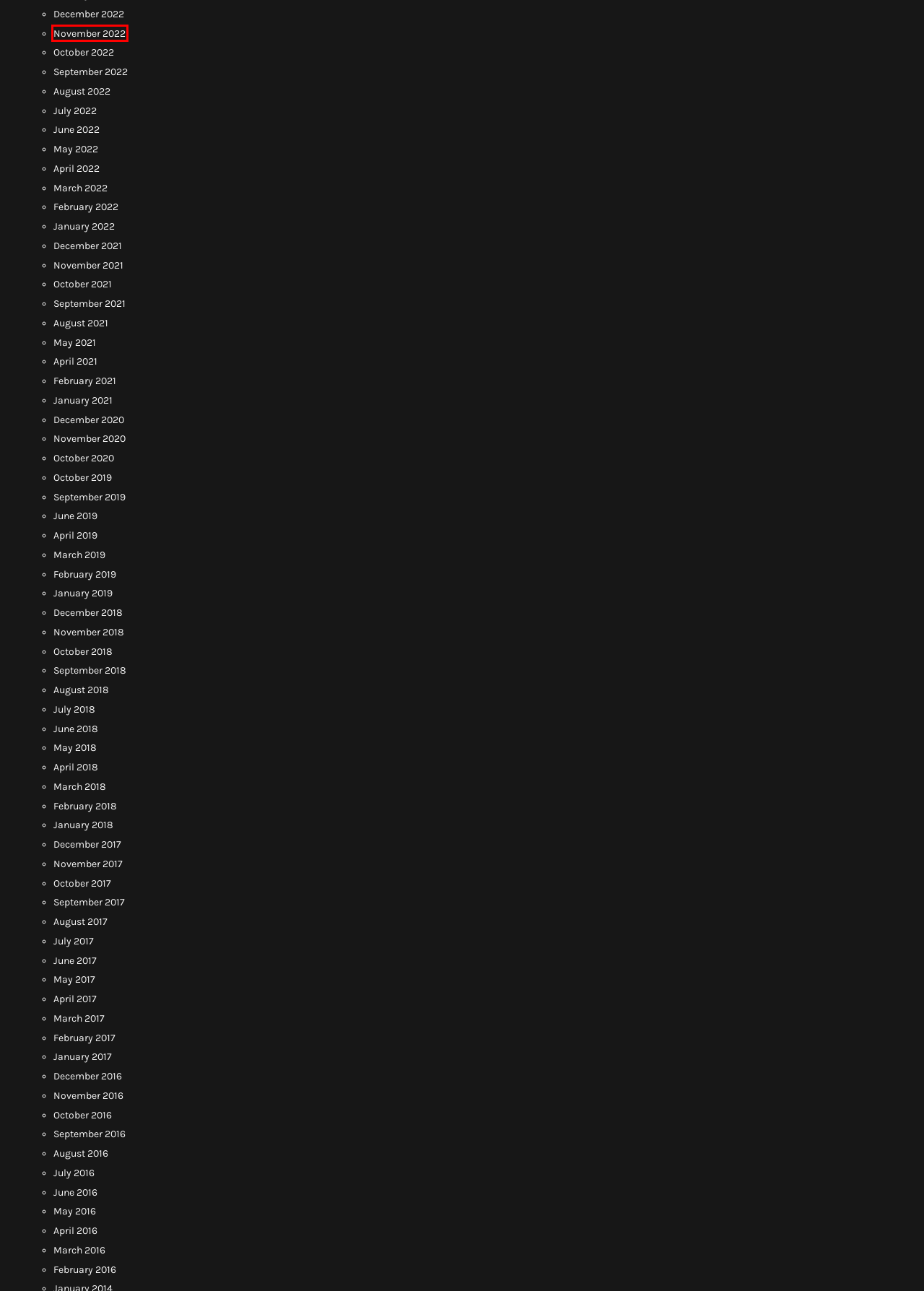Examine the screenshot of a webpage with a red rectangle bounding box. Select the most accurate webpage description that matches the new webpage after clicking the element within the bounding box. Here are the candidates:
A. November 2022 - Shopping Magazine
B. September 2022 - Shopping Magazine
C. July 2022 - Shopping Magazine
D. February 2018 - Shopping Magazine
E. February 2022 - Shopping Magazine
F. October 2016 - Shopping Magazine
G. September 2016 - Shopping Magazine
H. June 2016 - Shopping Magazine

A